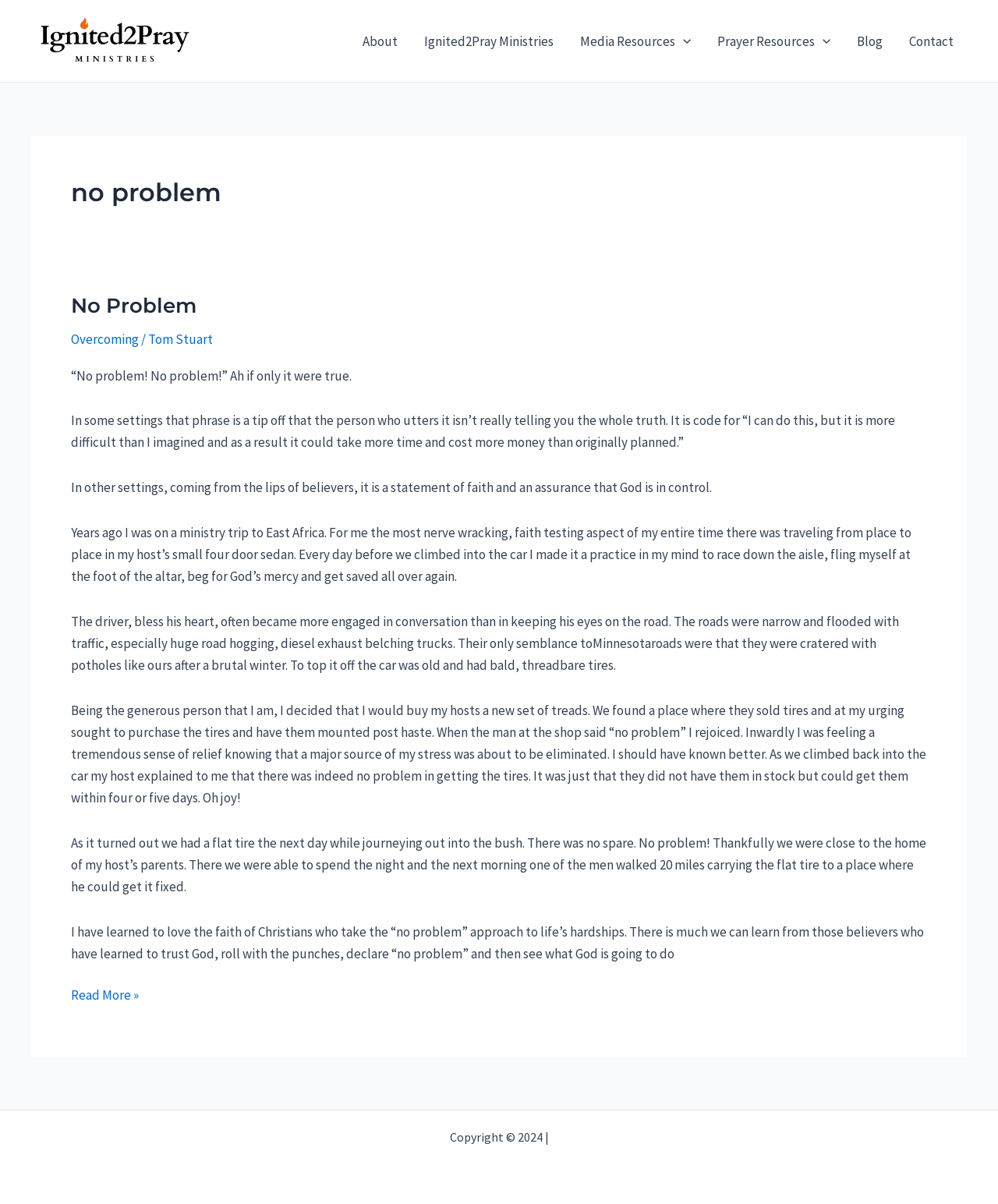Determine the bounding box coordinates of the clickable element necessary to fulfill the instruction: "Register for free". Provide the coordinates as four float numbers within the 0 to 1 range, i.e., [left, top, right, bottom].

None